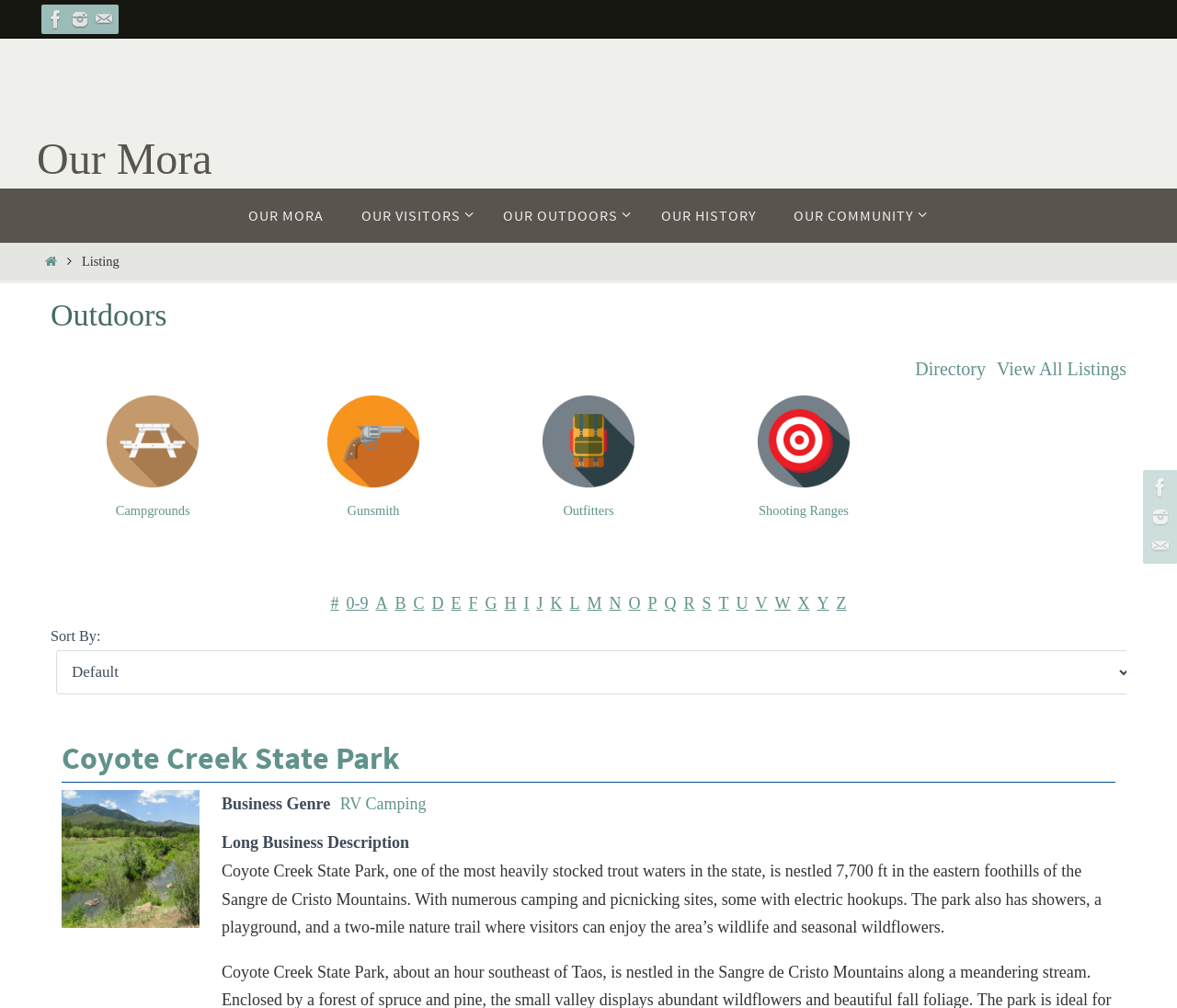Please give the bounding box coordinates of the area that should be clicked to fulfill the following instruction: "Learn more about Coyote Creek State Park". The coordinates should be in the format of four float numbers from 0 to 1, i.e., [left, top, right, bottom].

[0.052, 0.732, 0.34, 0.771]